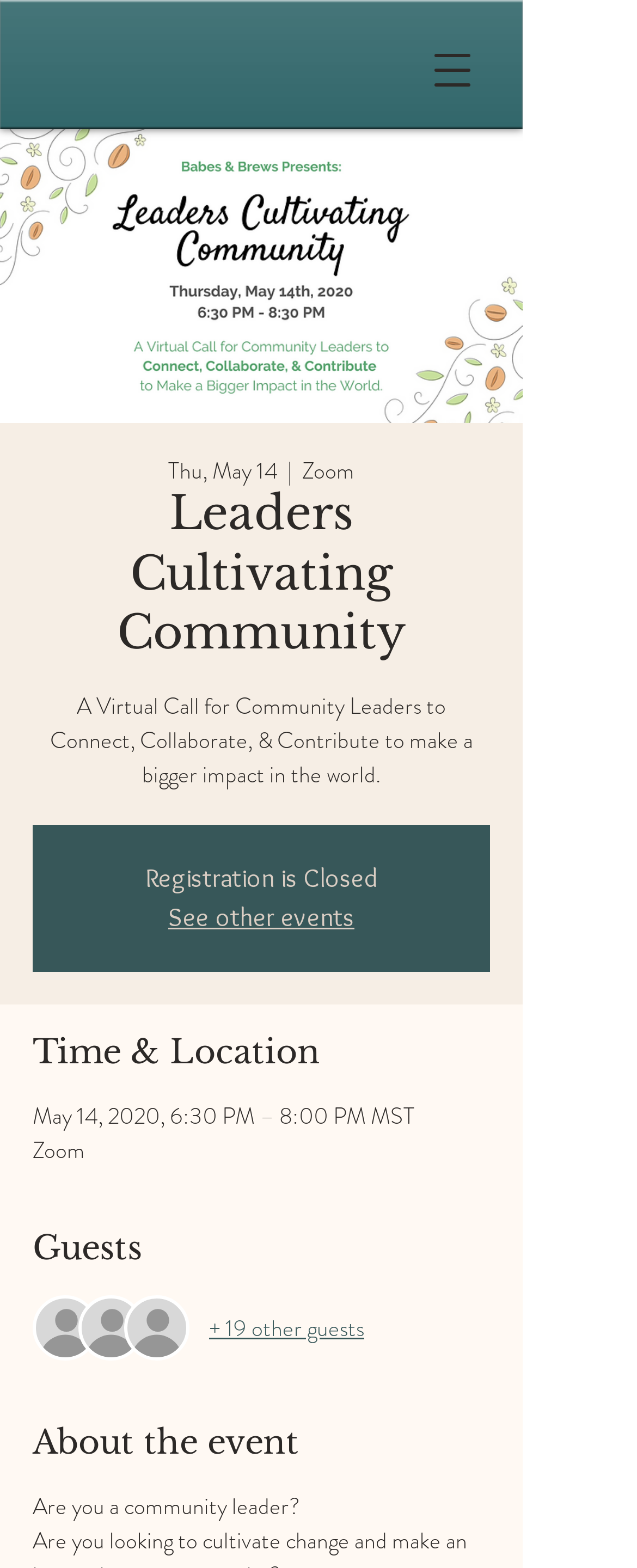Please use the details from the image to answer the following question comprehensively:
How many guests are attending the event?

I found the number of guests by looking at the 'Guests' section, where it says '+ 19 other guests', which implies that there is at least one guest already listed, making a total of at least 20 guests.